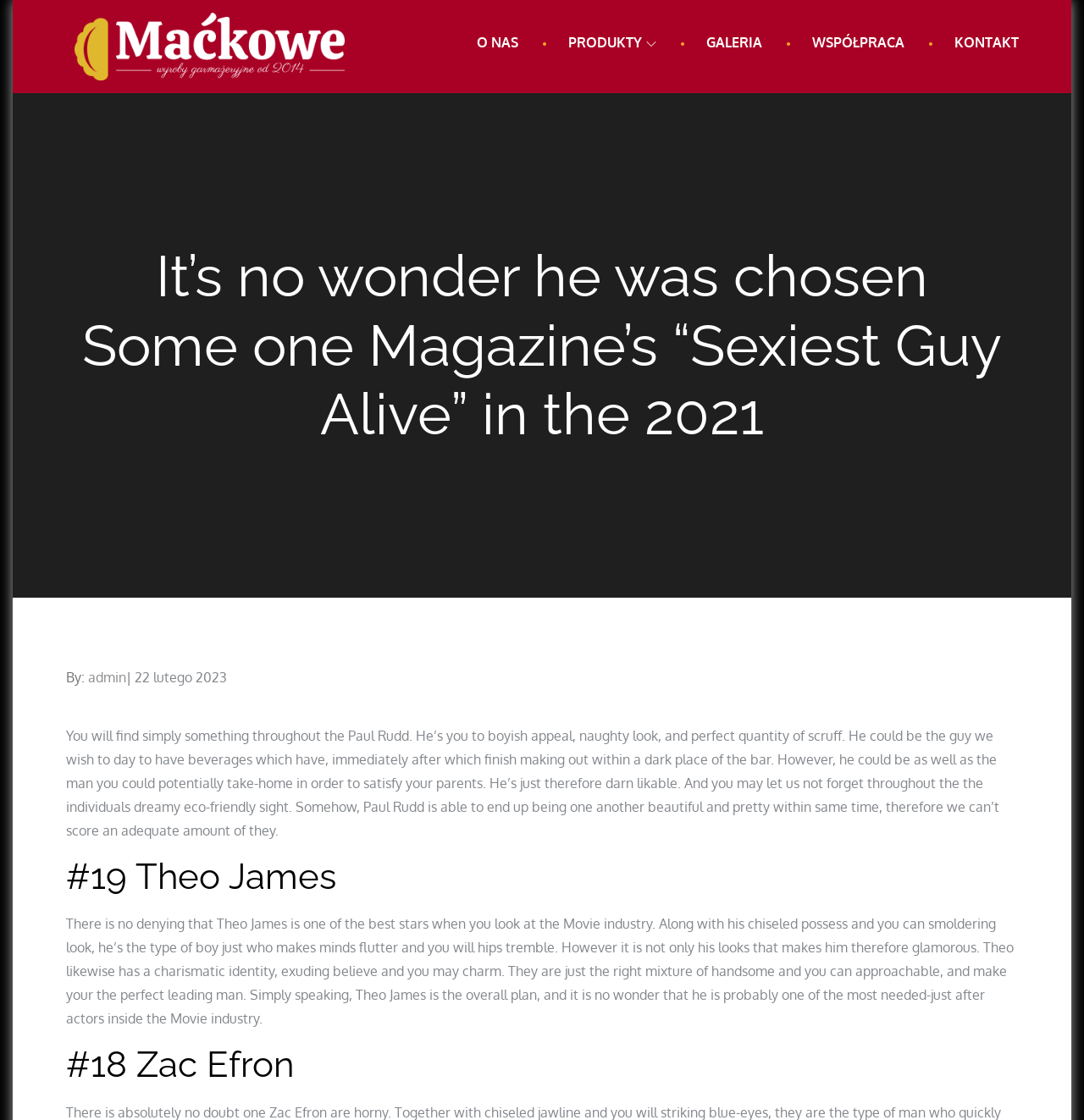What is the theme of the article?
Provide a detailed answer to the question, using the image to inform your response.

I read the article and found that it is discussing the sexiest men, with descriptions of their physical appearance and charm. The article seems to be ranking or listing the sexiest men, with Paul Rudd, Theo James, and Zac Efron being mentioned.